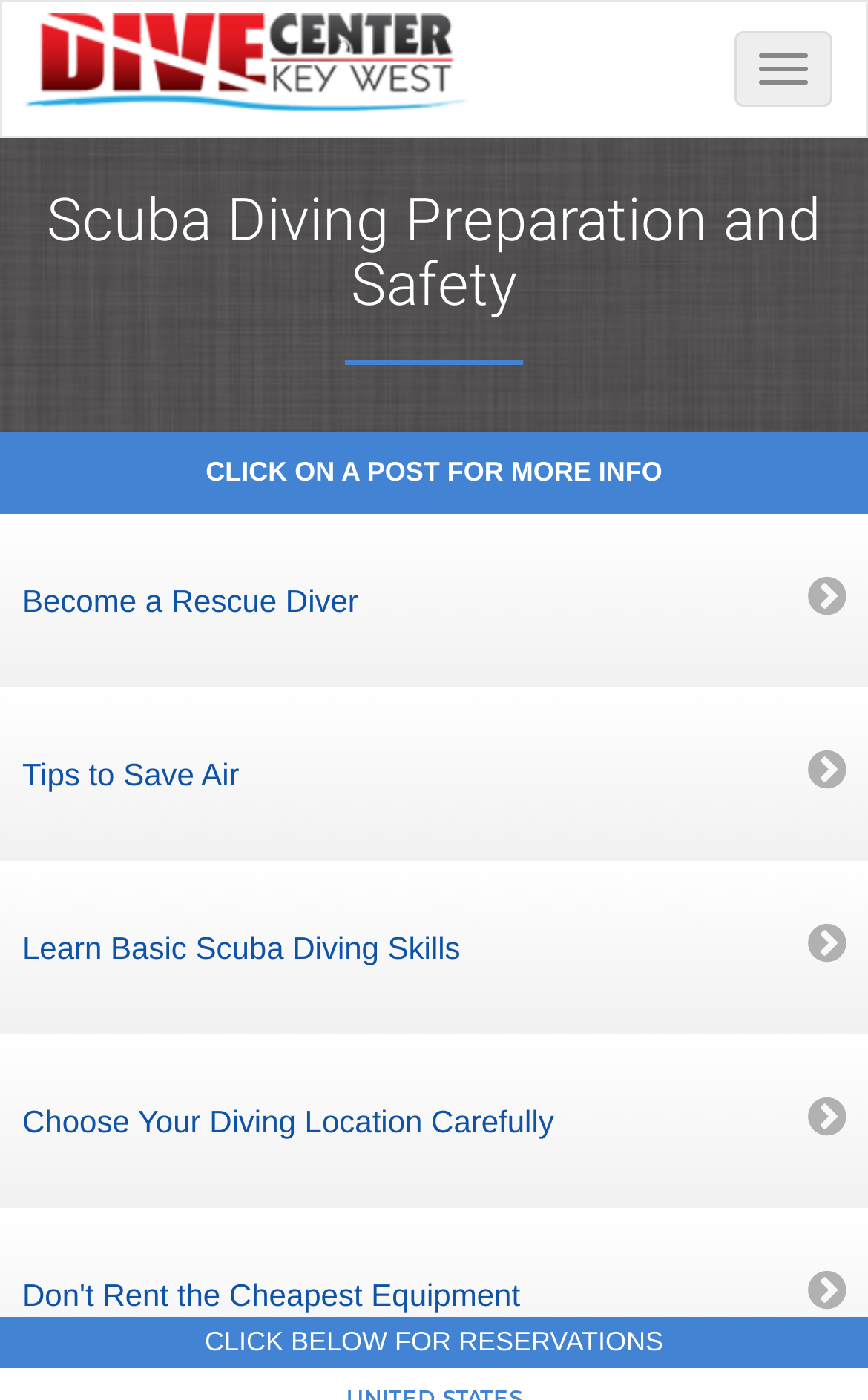Respond to the following question using a concise word or phrase: 
Is there an image on the top left?

Yes